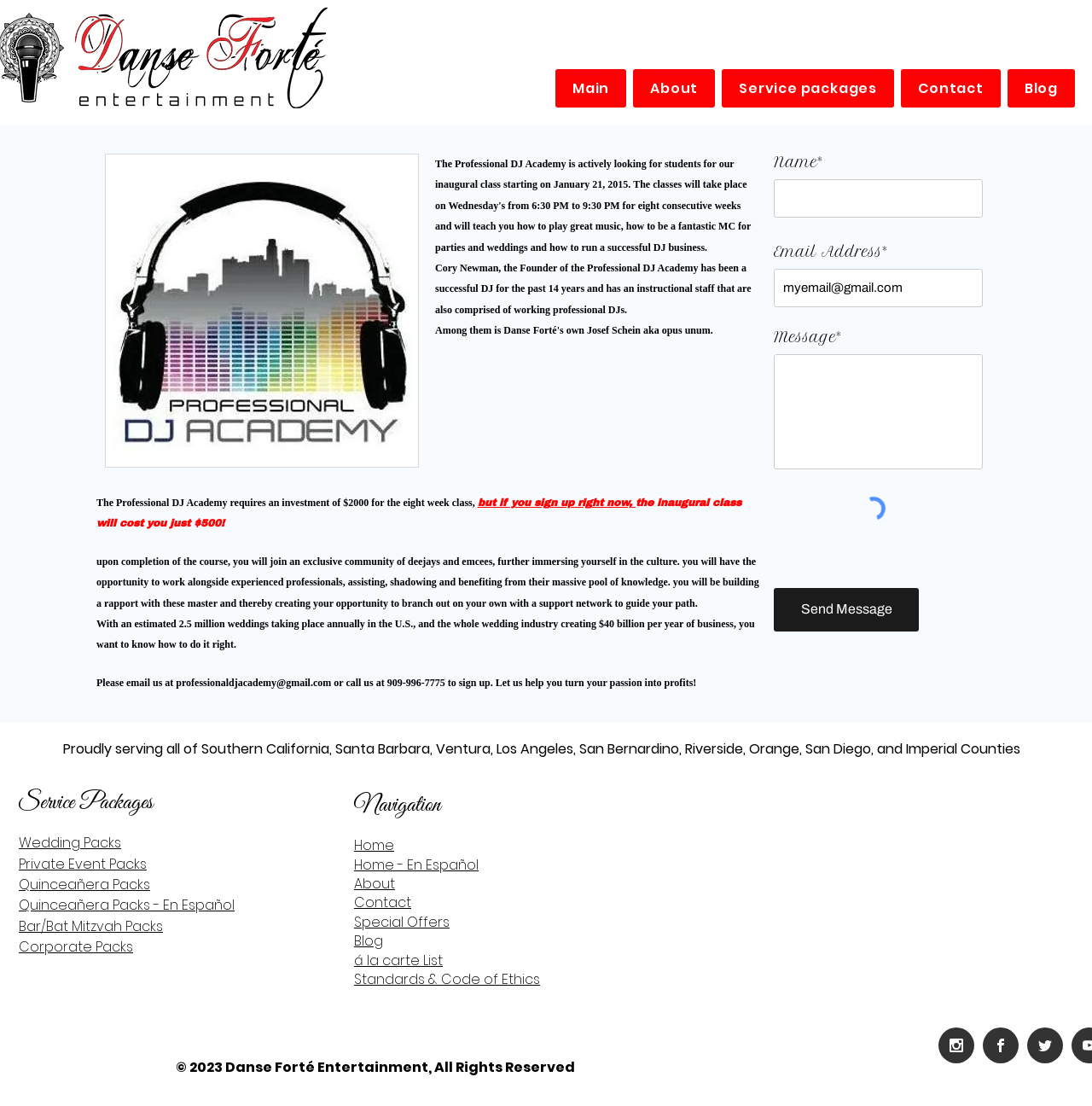How much does the inaugural class cost?
Refer to the screenshot and respond with a concise word or phrase.

$500